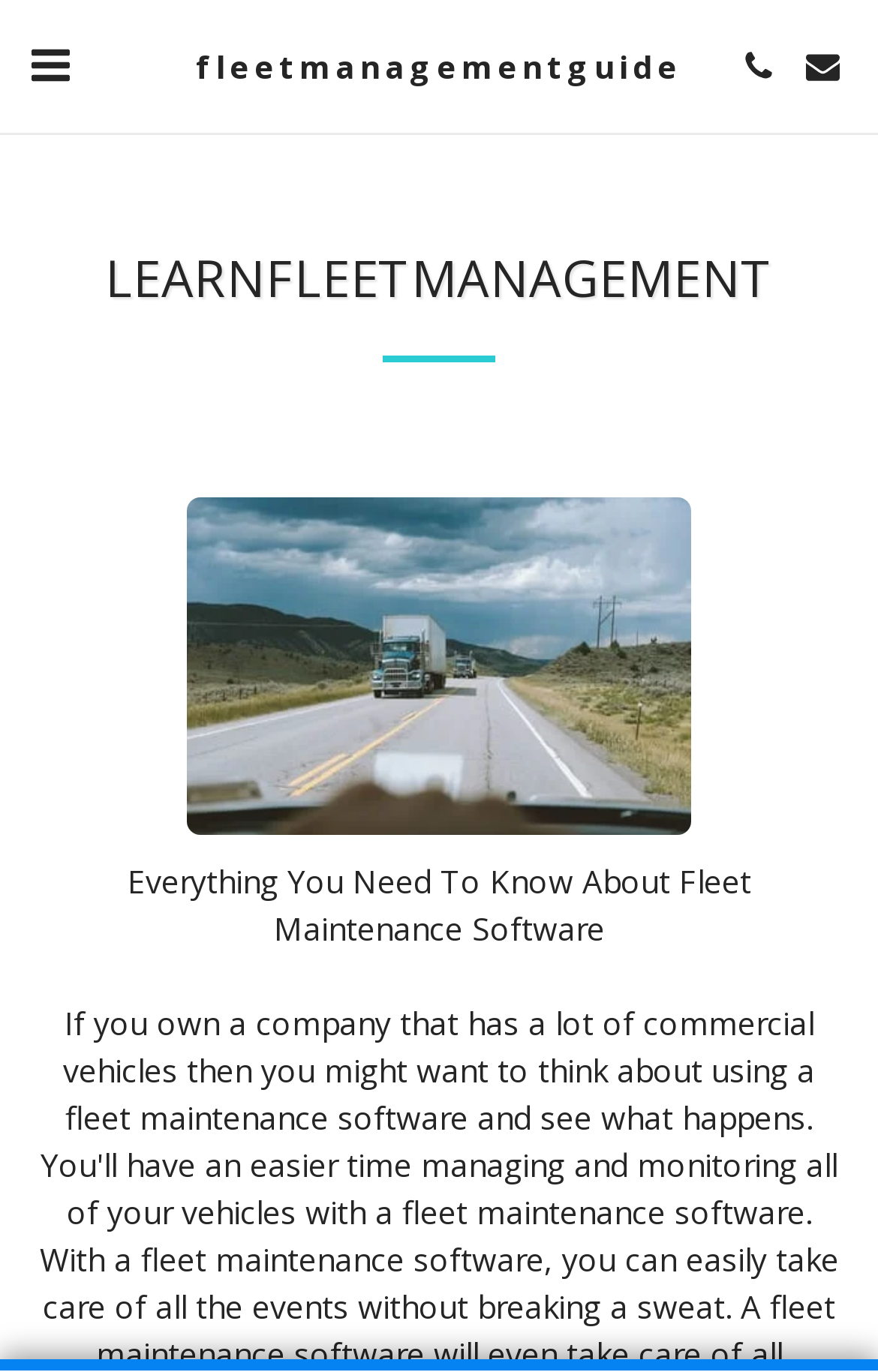Locate the UI element that matches the description alt="phone" in the webpage screenshot. Return the bounding box coordinates in the format (top-left x, top-left y, bottom-right x, bottom-right y), with values ranging from 0 to 1.

[0.826, 0.025, 0.9, 0.072]